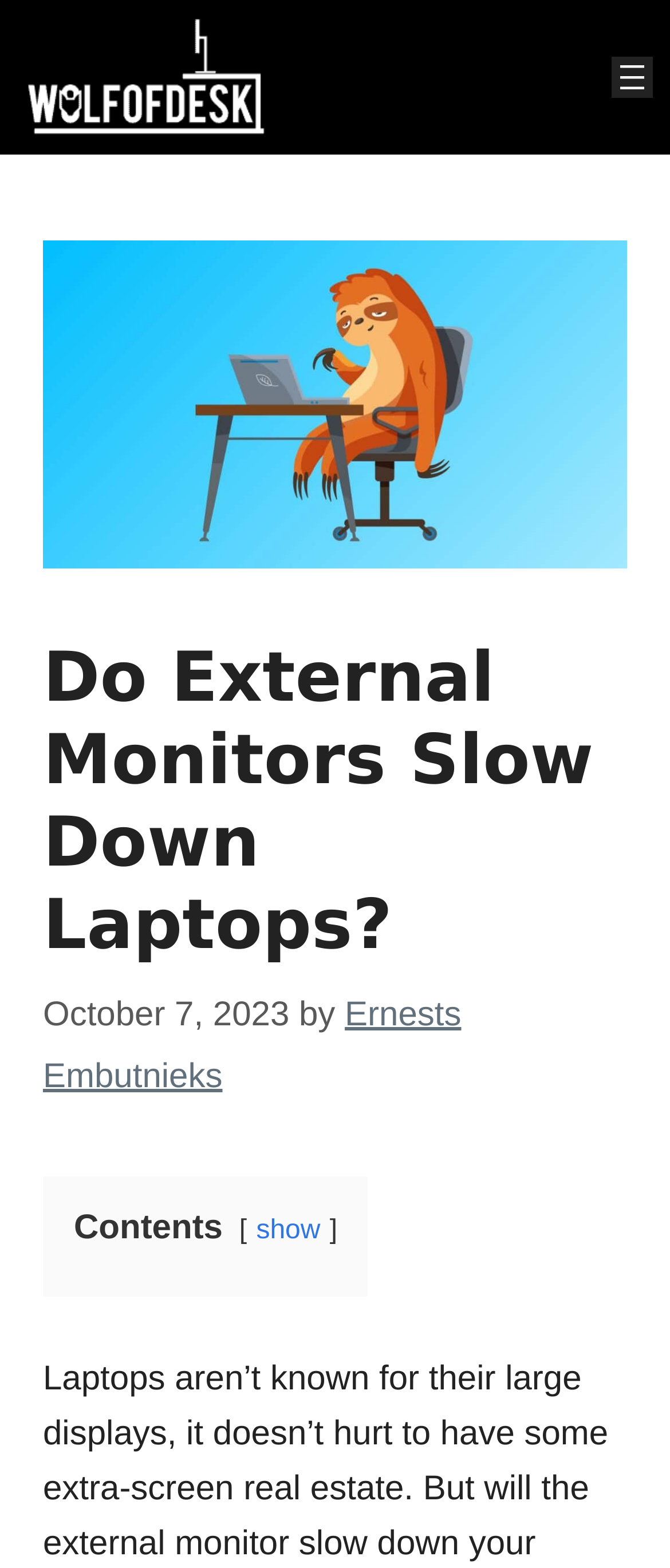What is the function of the link 'show'?
Please look at the screenshot and answer using one word or phrase.

Show contents